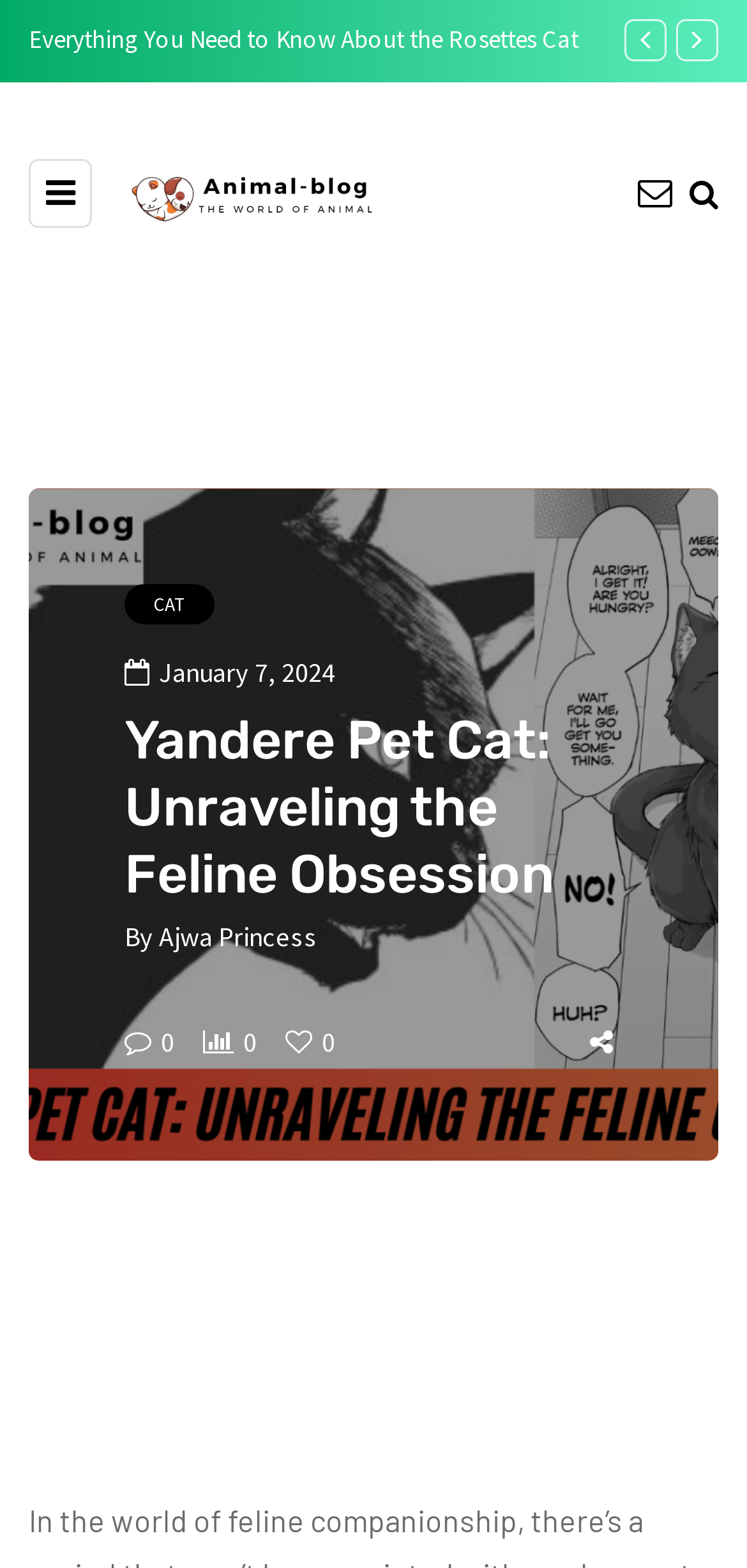Ascertain the bounding box coordinates for the UI element detailed here: "alt="animal"". The coordinates should be provided as [left, top, right, bottom] with each value being a float between 0 and 1.

[0.174, 0.109, 0.5, 0.132]